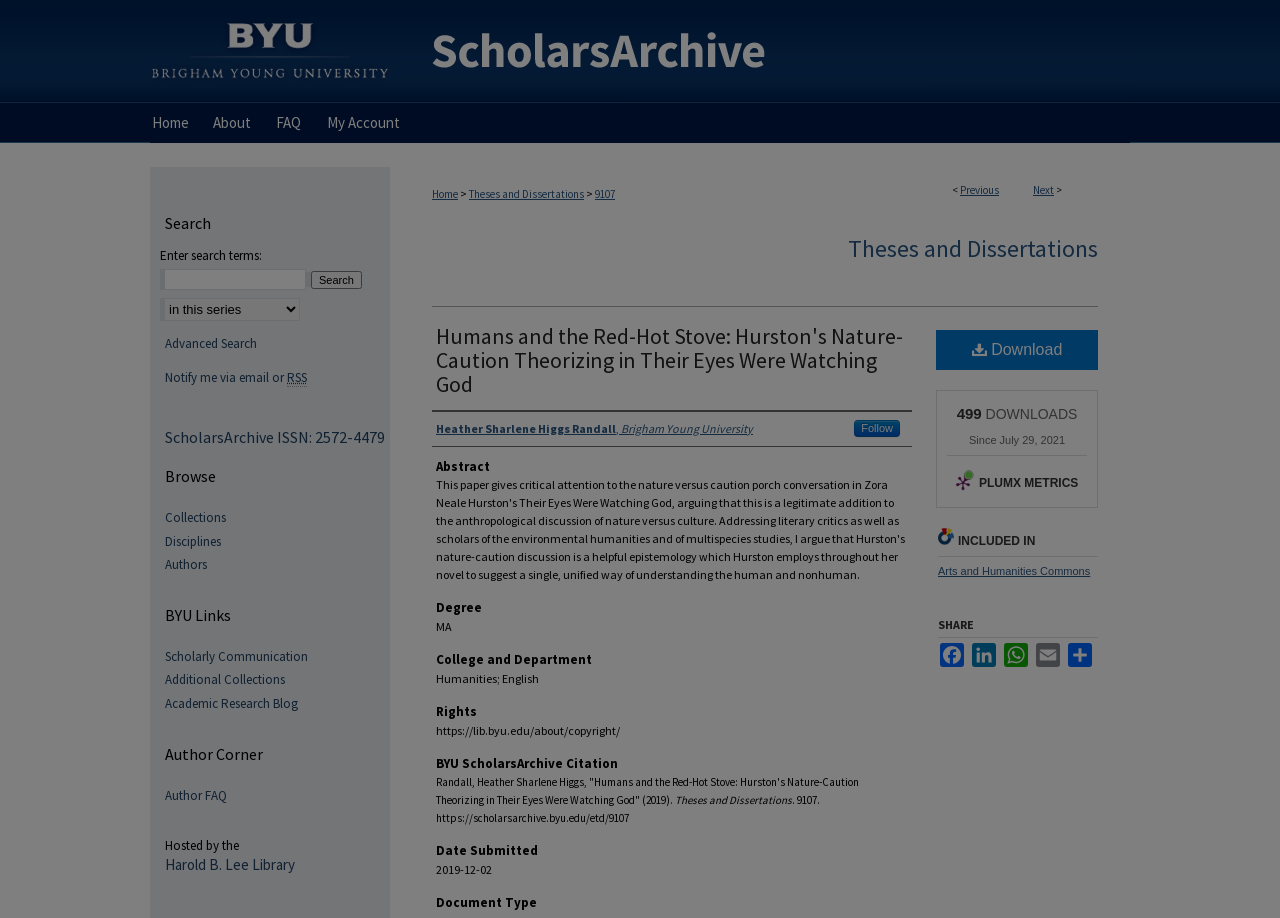Specify the bounding box coordinates for the region that must be clicked to perform the given instruction: "Go to BYU ScholarsArchive".

[0.117, 0.001, 0.305, 0.017]